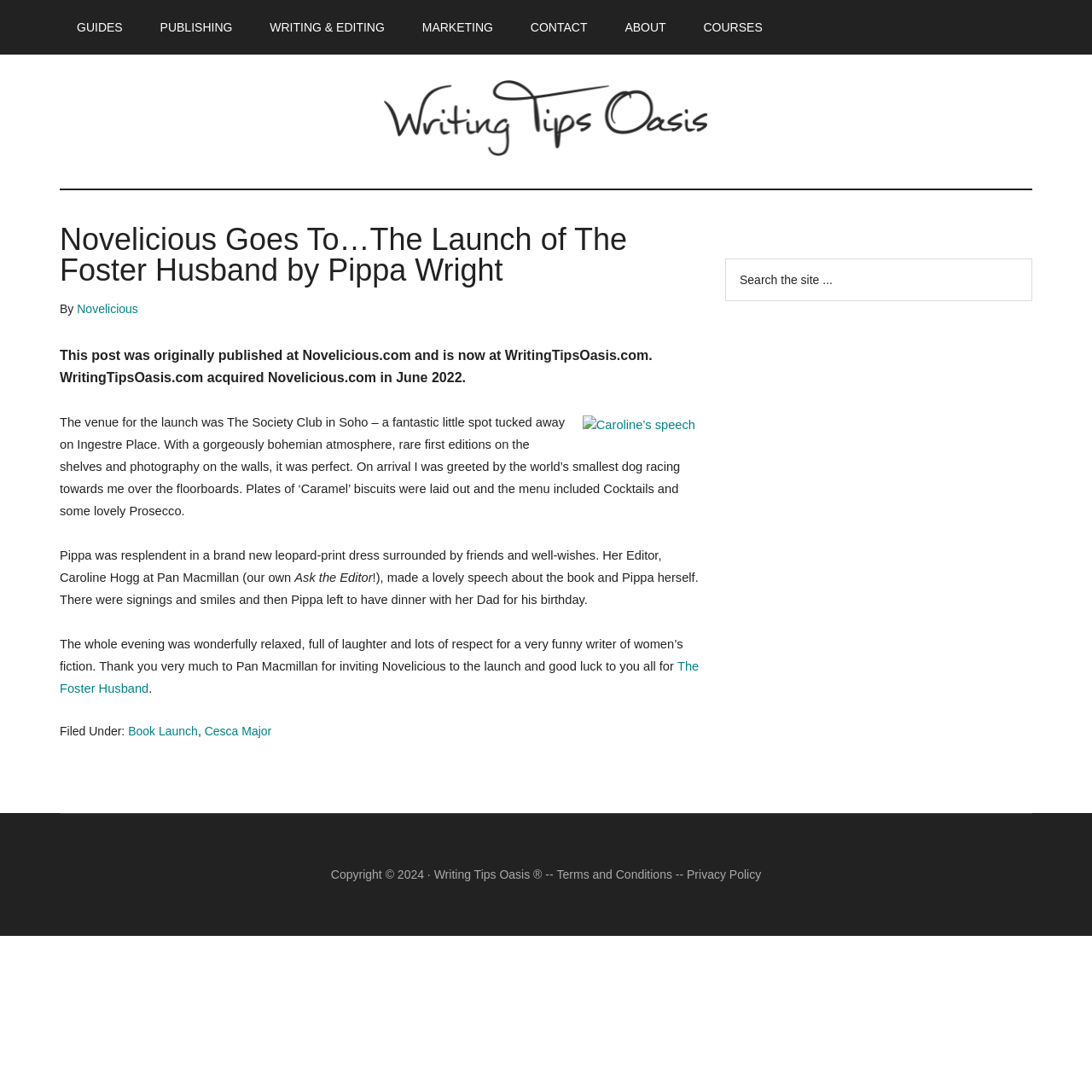What is the topic of the article?
By examining the image, provide a one-word or phrase answer.

Book launch